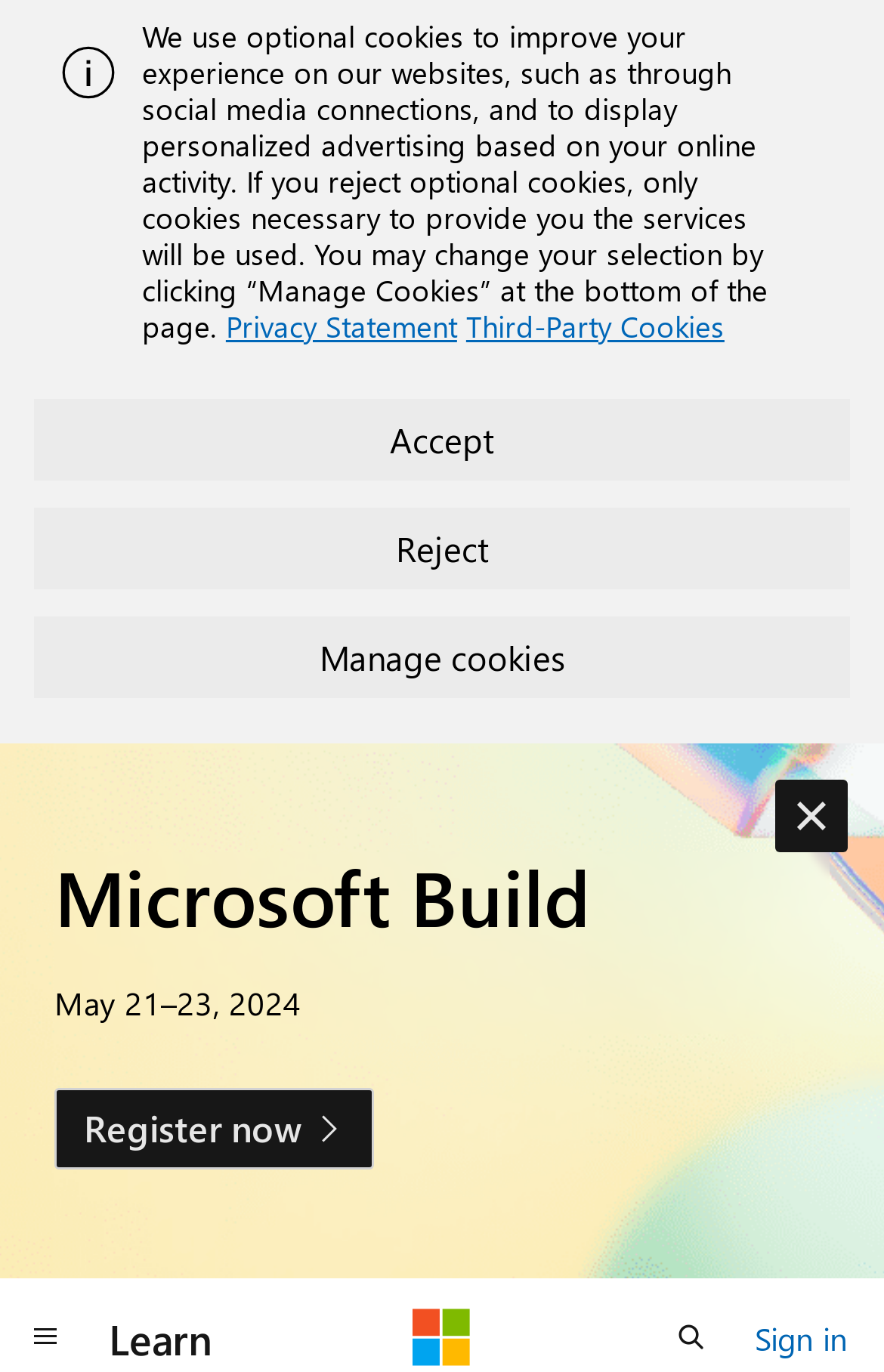Look at the image and give a detailed response to the following question: How many buttons are there in the alert section?

I counted the number of button elements within the alert section, which are 'Accept', 'Reject', and 'Manage cookies', to arrive at the answer.